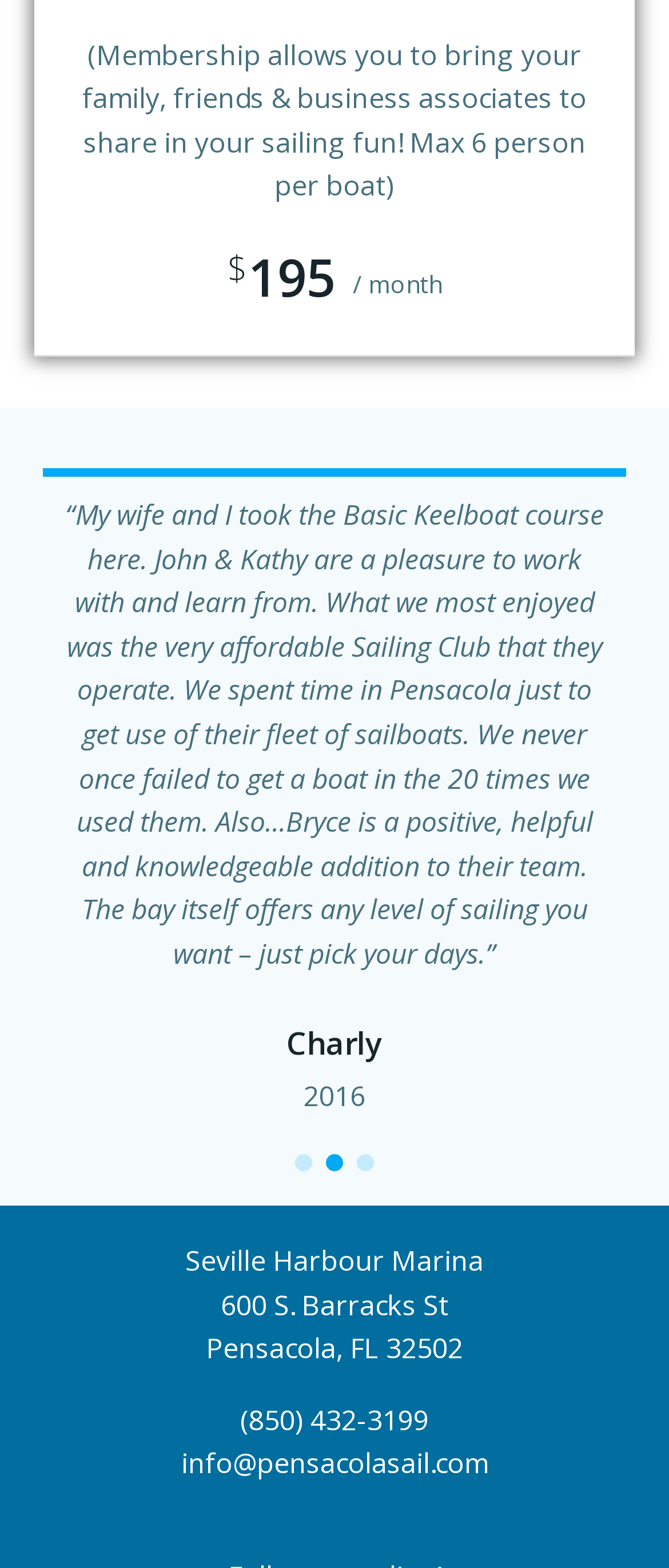What is the name of the person who wrote the testimonial?
Please provide a single word or phrase as the answer based on the screenshot.

Charly